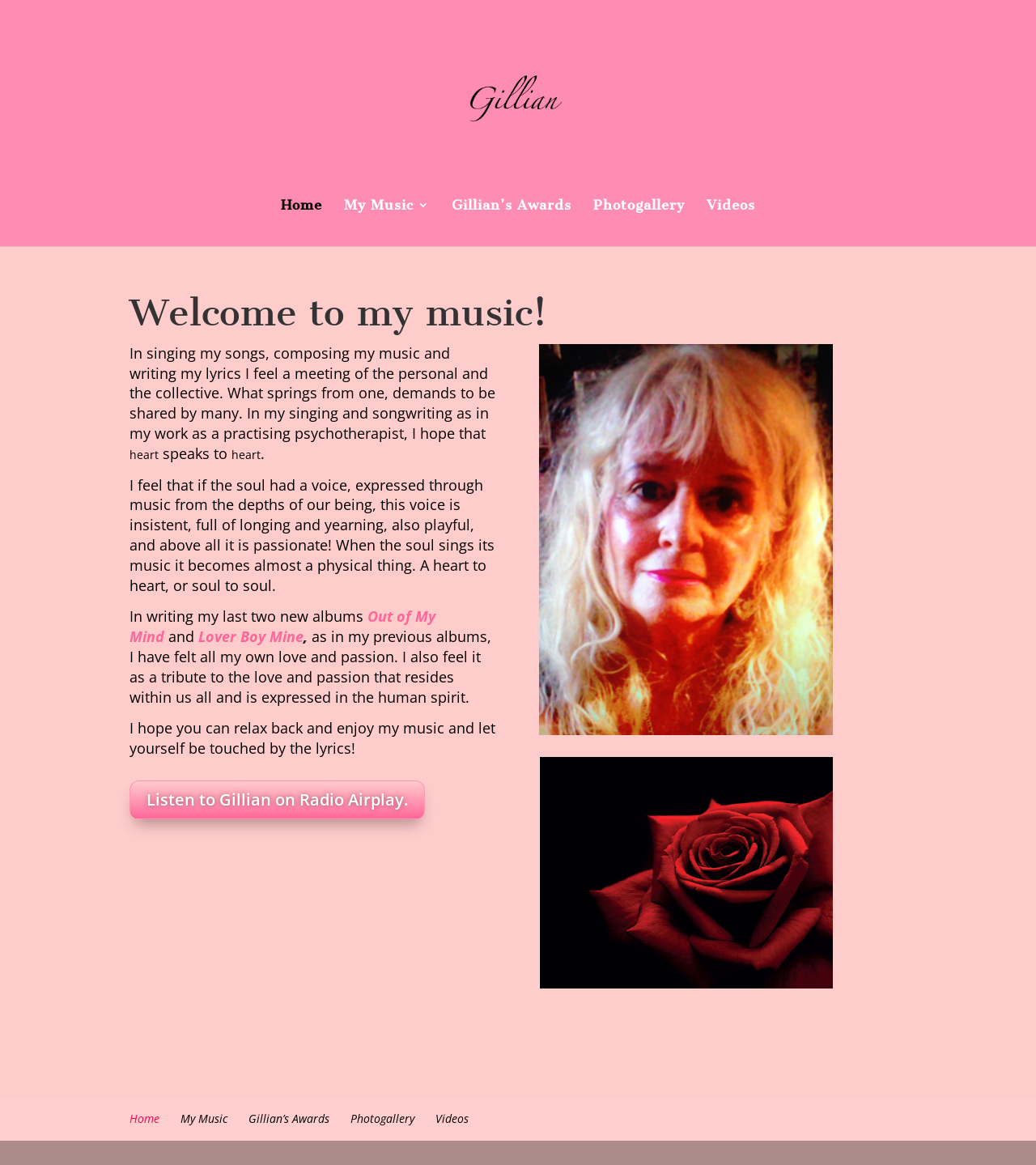What is the purpose of Gillian's music?
Please give a detailed and thorough answer to the question, covering all relevant points.

According to the webpage, Gillian hopes that her music can be shared by many, and she feels that her music is a tribute to the love and passion that resides within us all, indicating that the purpose of her music is to share love and passion with others.